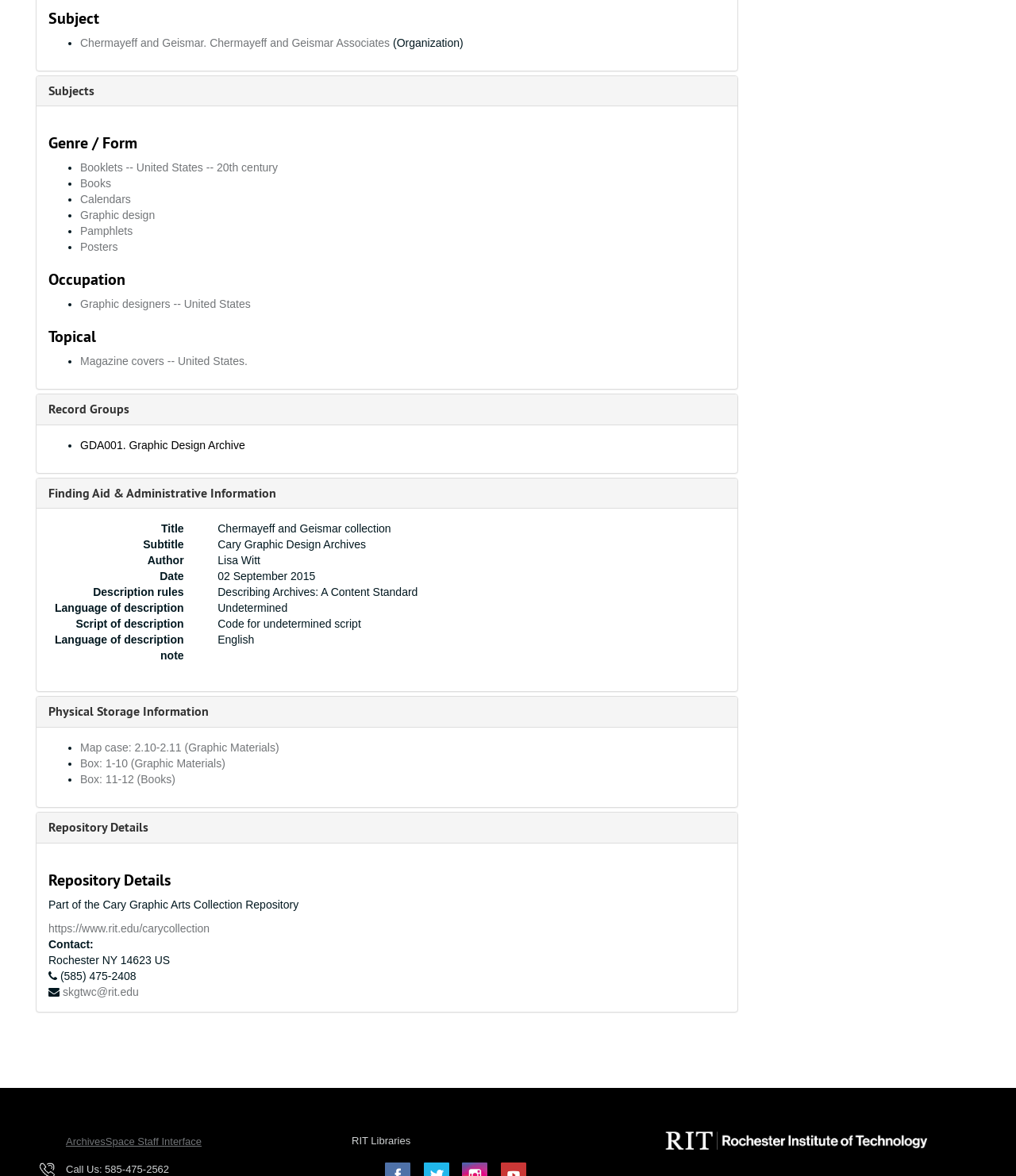Extract the bounding box coordinates for the described element: "GDA001. Graphic Design Archive". The coordinates should be represented as four float numbers between 0 and 1: [left, top, right, bottom].

[0.079, 0.373, 0.241, 0.384]